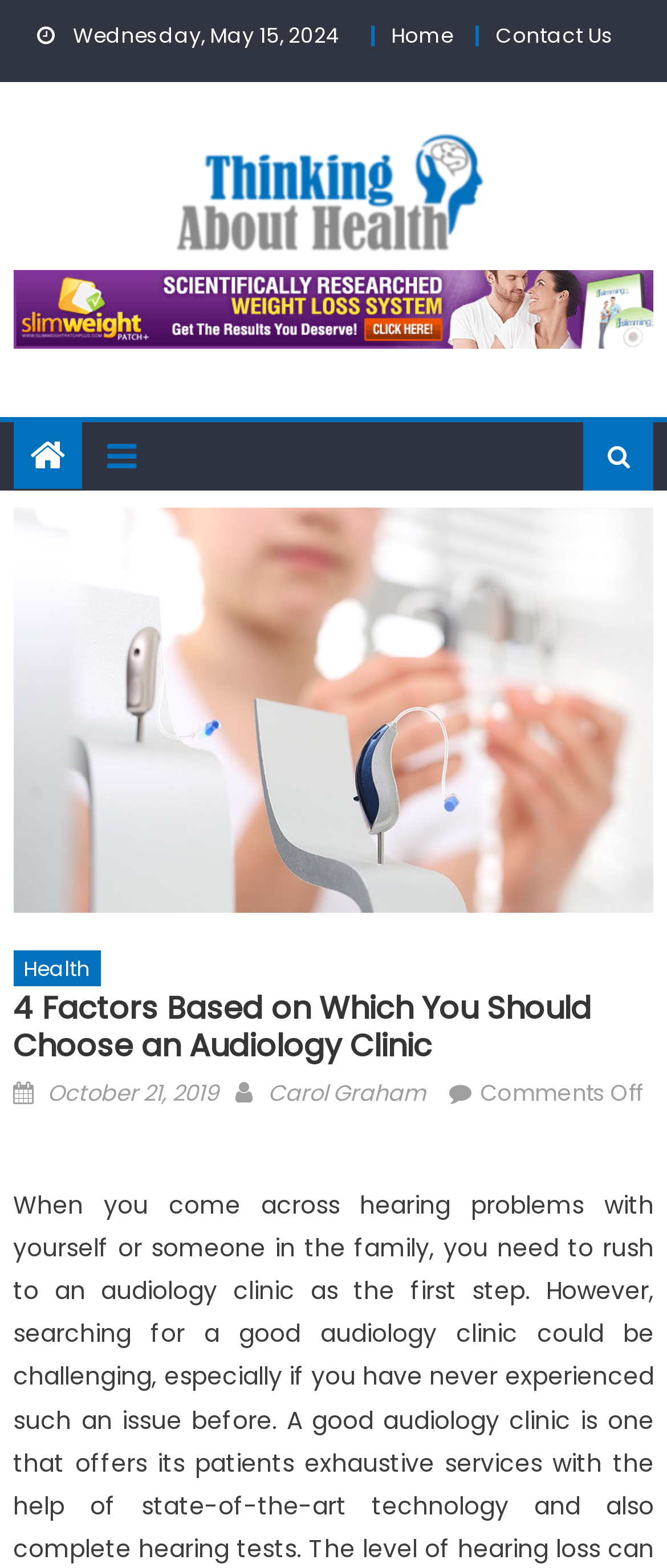What is the current day of the week? Refer to the image and provide a one-word or short phrase answer.

Wednesday